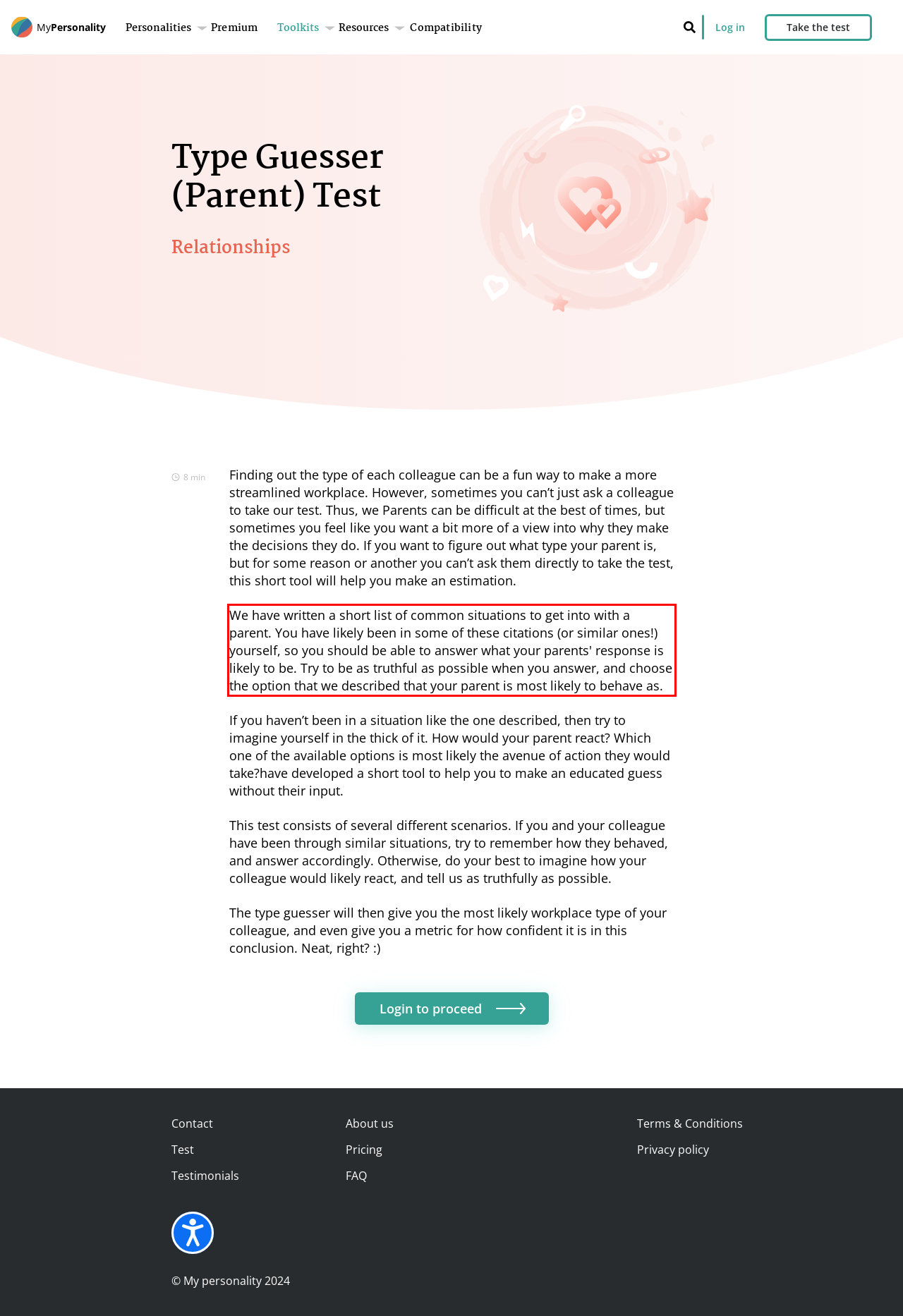Perform OCR on the text inside the red-bordered box in the provided screenshot and output the content.

We have written a short list of common situations to get into with a parent. You have likely been in some of these citations (or similar ones!) yourself, so you should be able to answer what your parents' response is likely to be. Try to be as truthful as possible when you answer, and choose the option that we described that your parent is most likely to behave as.